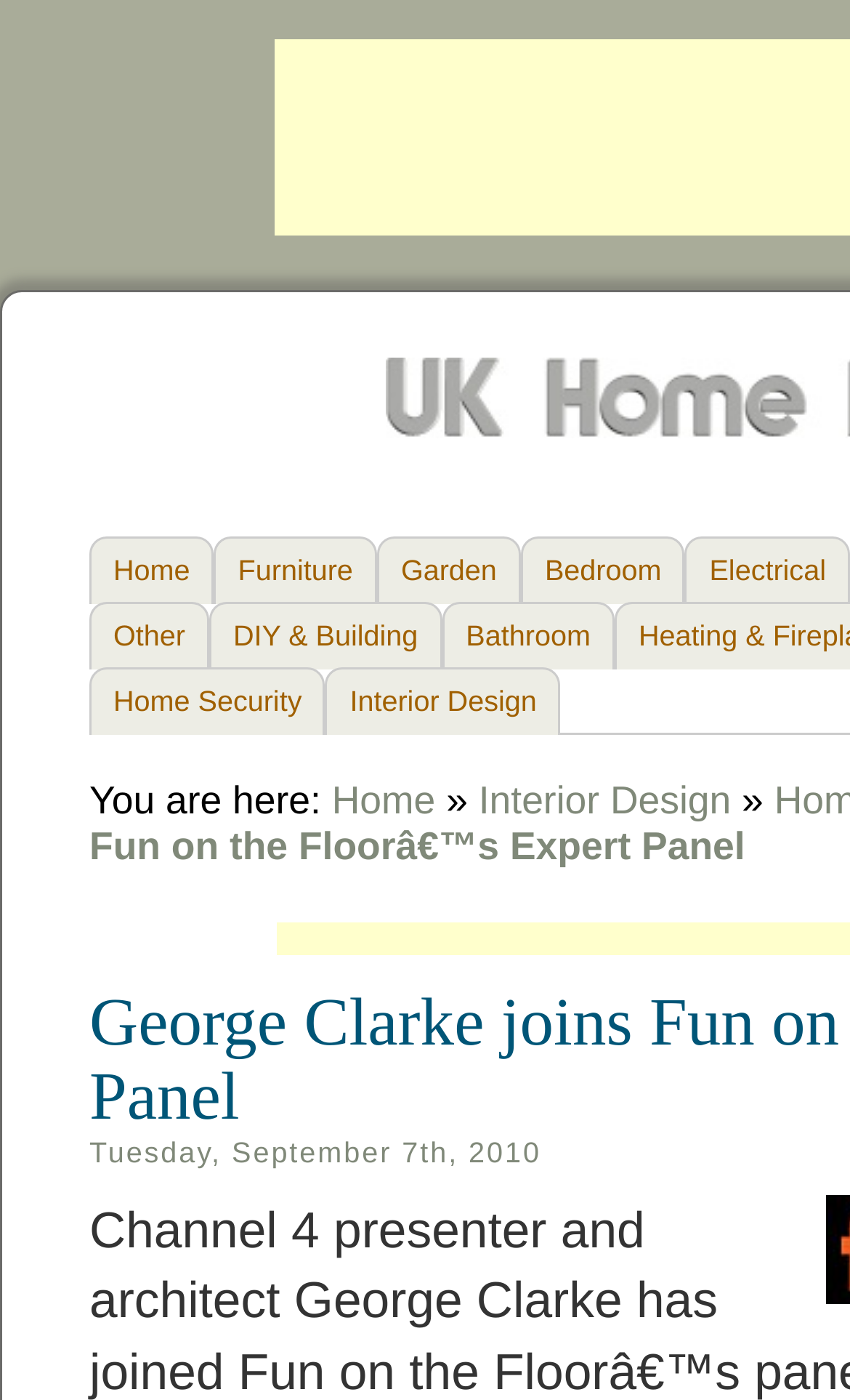What is the category of 'Bedroom'?
Please give a detailed and elaborate answer to the question based on the image.

By looking at the navigation links at the top of the webpage, I can see that 'Bedroom' is a subcategory under 'Home'.